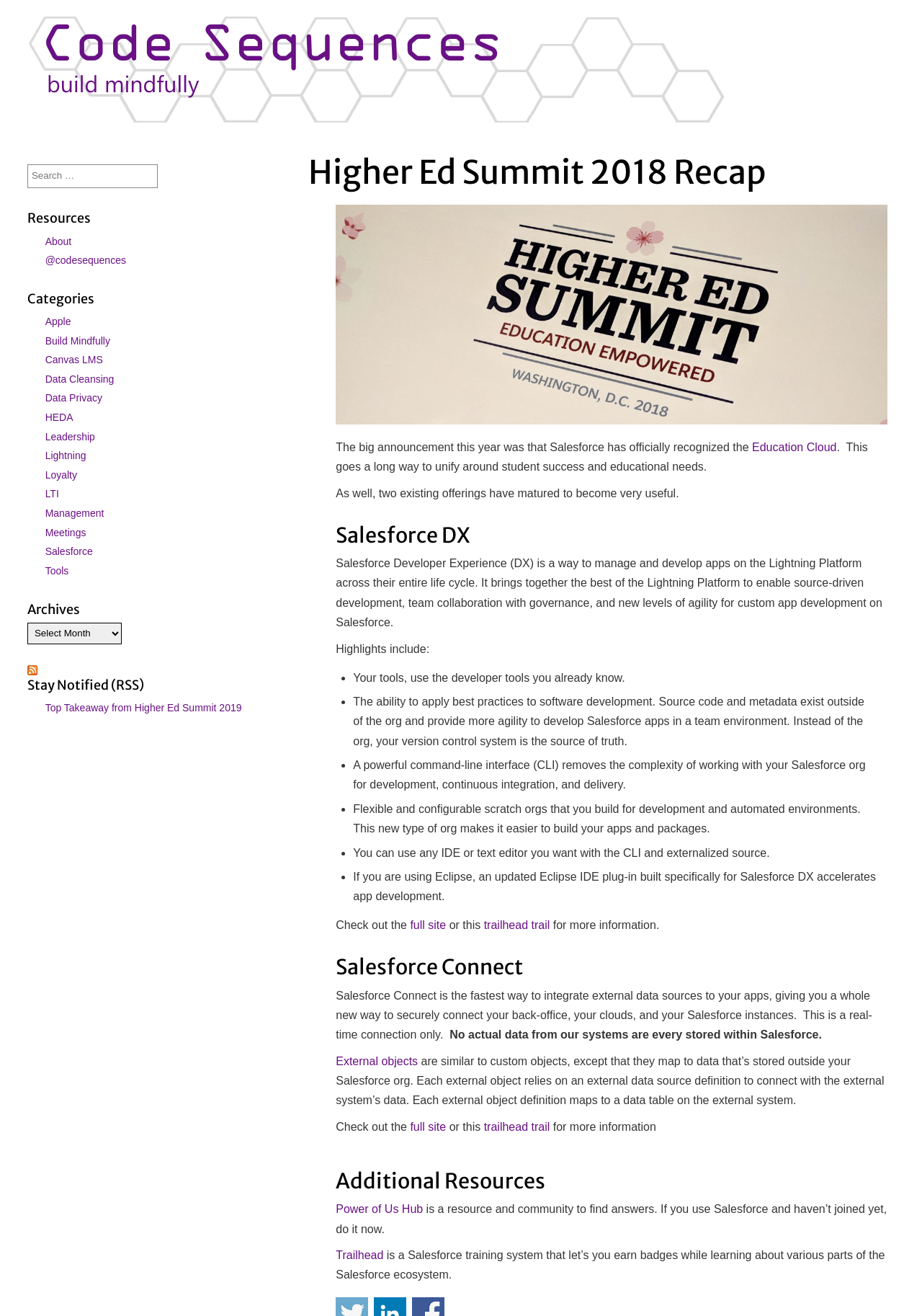Kindly determine the bounding box coordinates of the area that needs to be clicked to fulfill this instruction: "Explore the Power of Us Hub".

[0.364, 0.914, 0.459, 0.924]